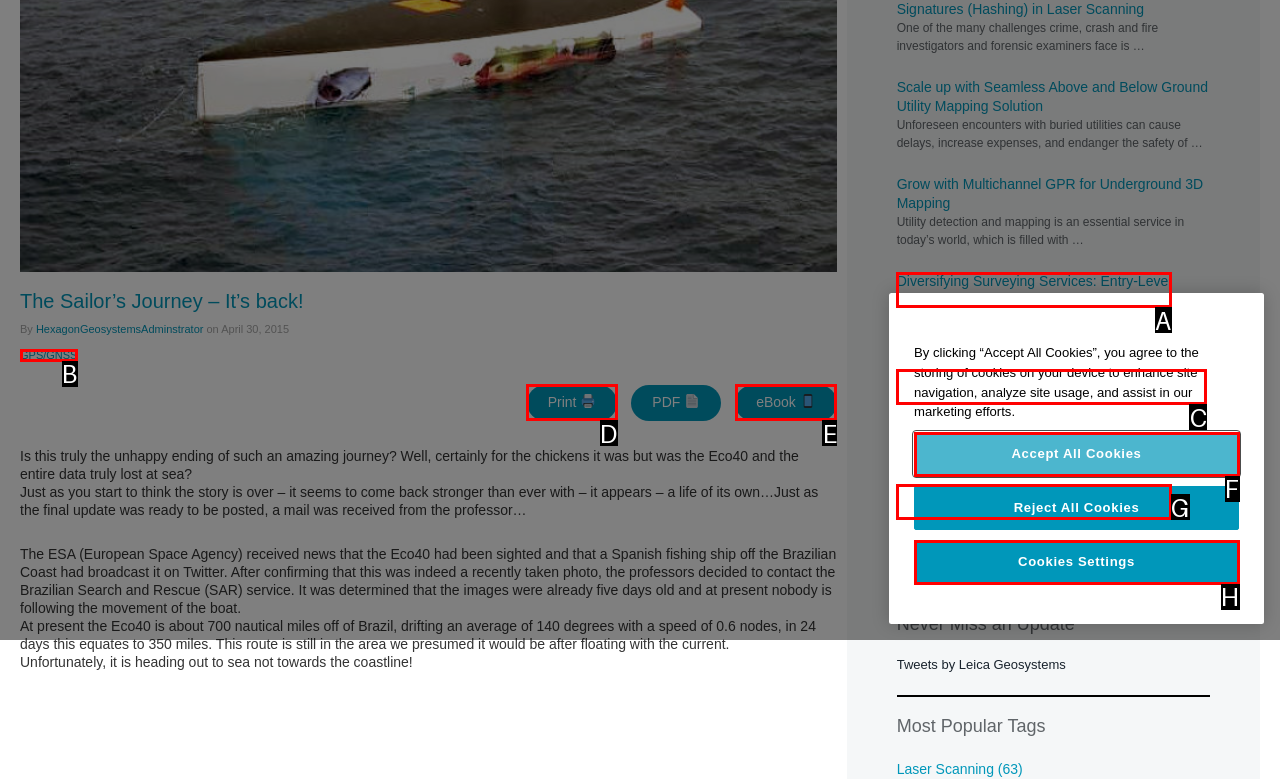Based on the element description: Cookies Settings, choose the HTML element that matches best. Provide the letter of your selected option.

H